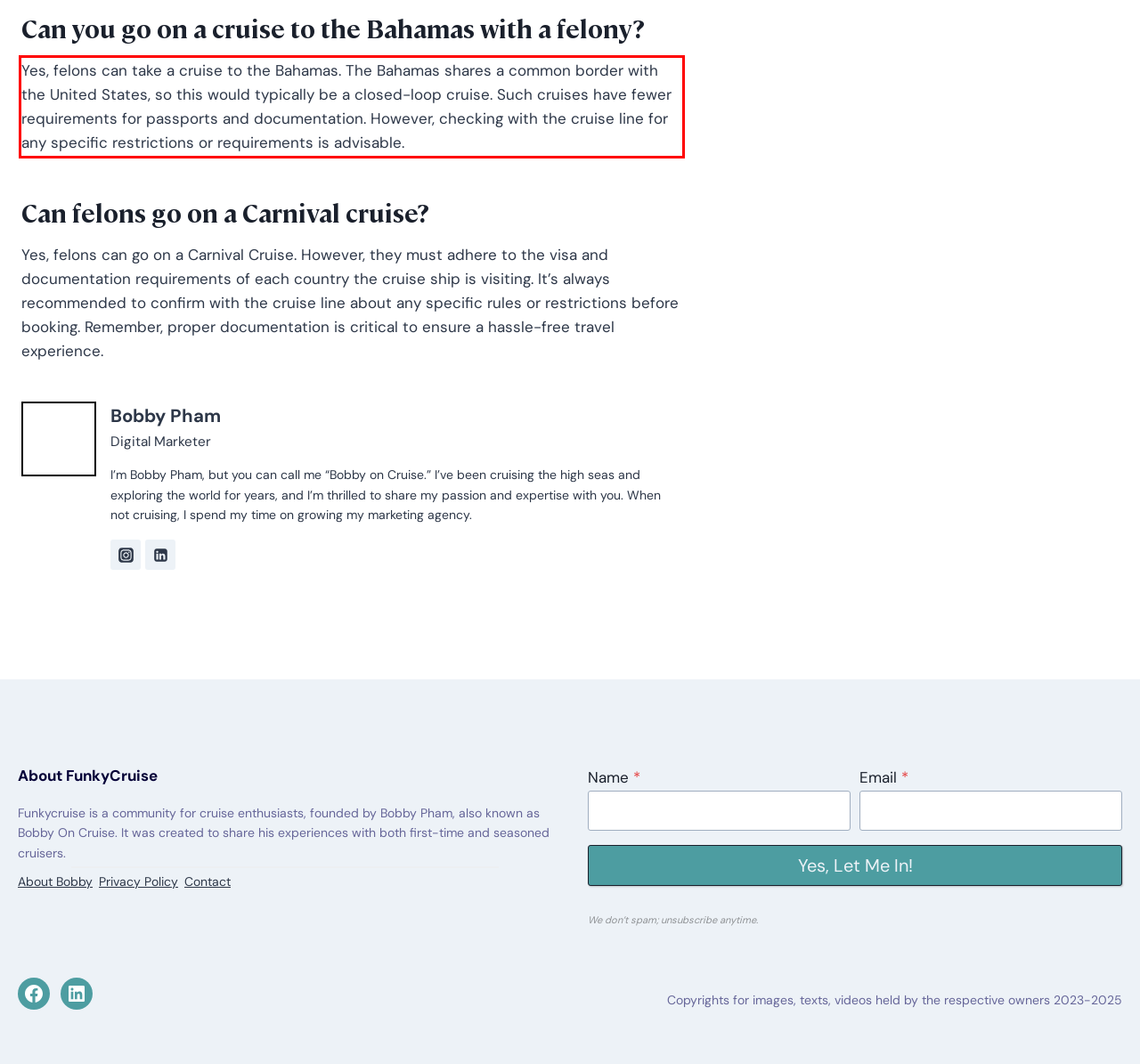Please take the screenshot of the webpage, find the red bounding box, and generate the text content that is within this red bounding box.

Yes, felons can take a cruise to the Bahamas. The Bahamas shares a common border with the United States, so this would typically be a closed-loop cruise. Such cruises have fewer requirements for passports and documentation. However, checking with the cruise line for any specific restrictions or requirements is advisable.